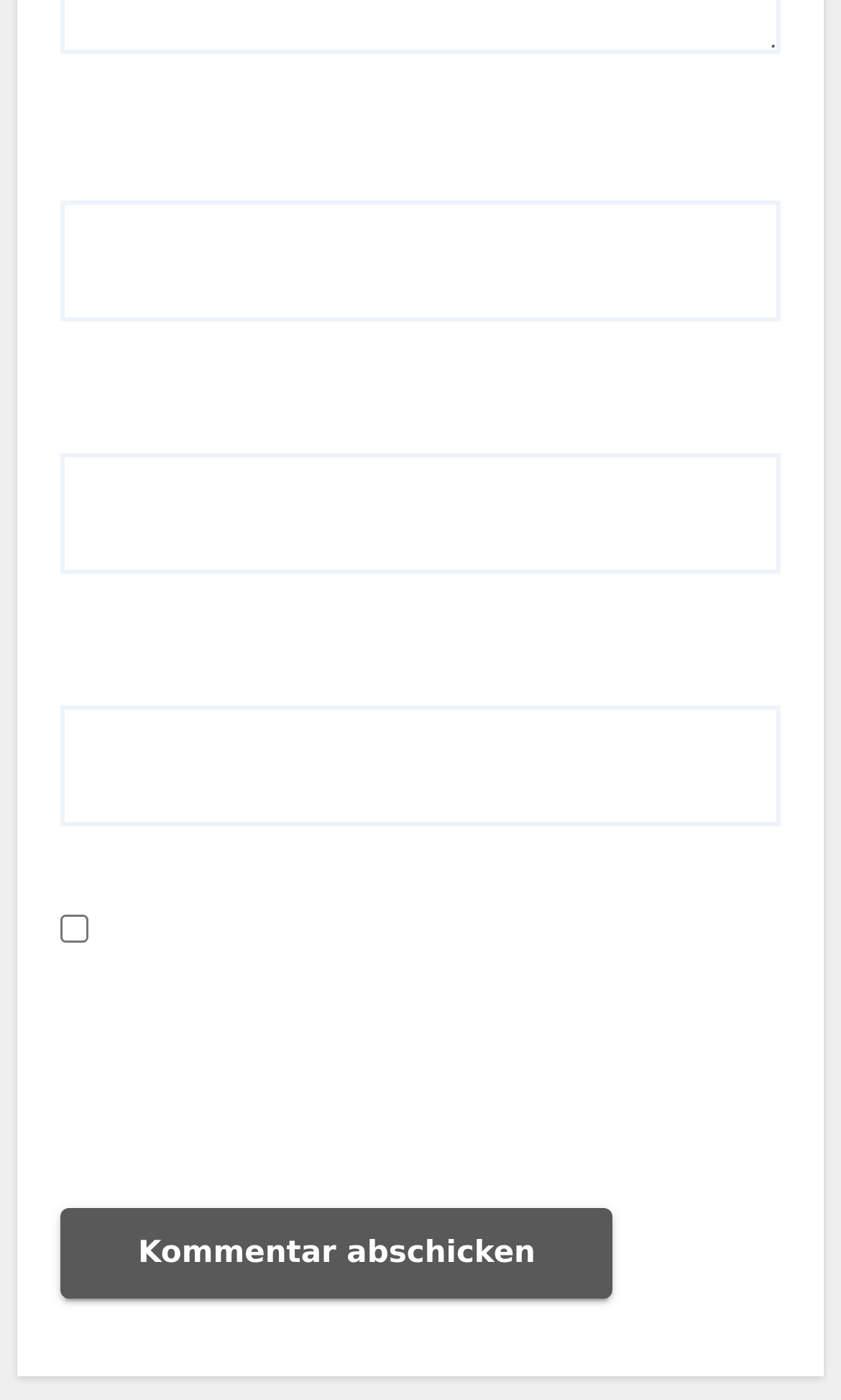What is the button at the bottom for?
Can you give a detailed and elaborate answer to the question?

The button at the bottom is for submitting the comment, as indicated by the button label 'Kommentar abschicken', which means 'Submit comment' in German.